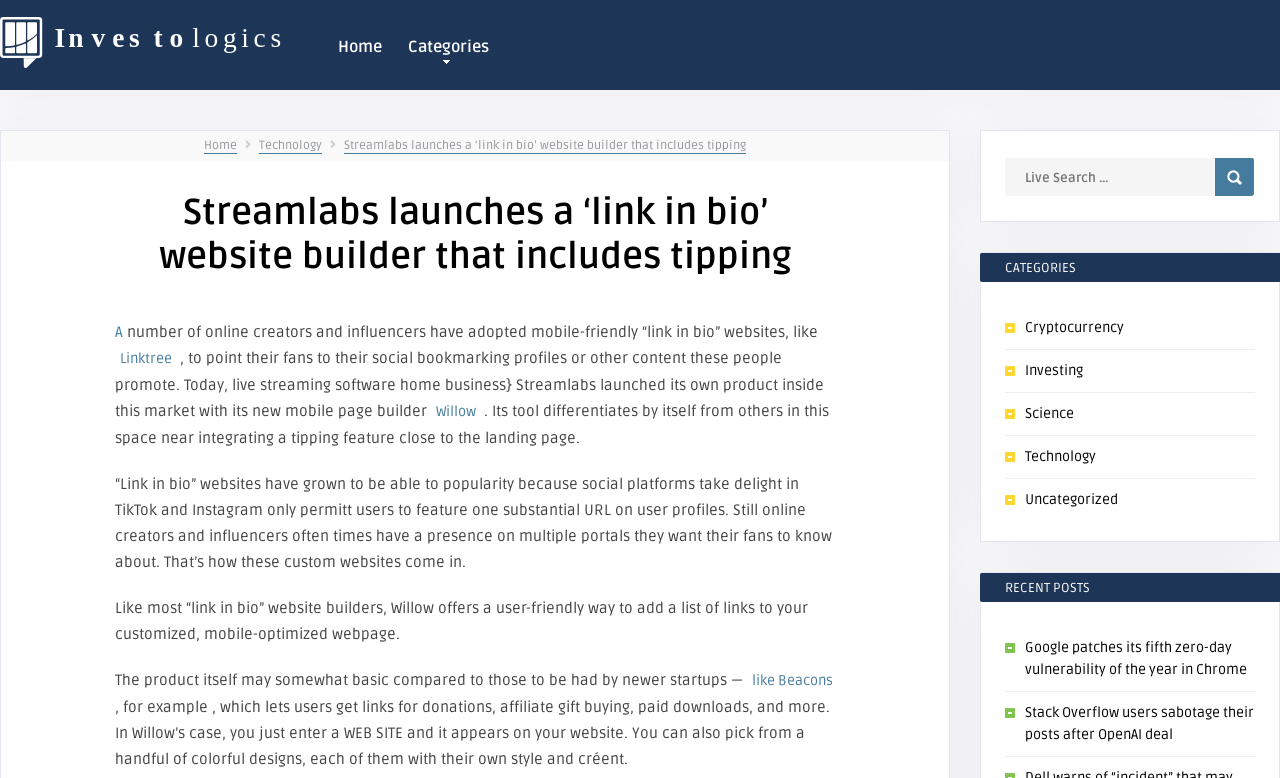What is the purpose of 'link in bio' websites?
Please utilize the information in the image to give a detailed response to the question.

The answer can be found in the StaticText element 'to point their fans to their social bookmarking profiles or other content these people promote.' which explains the purpose of 'link in bio' websites.